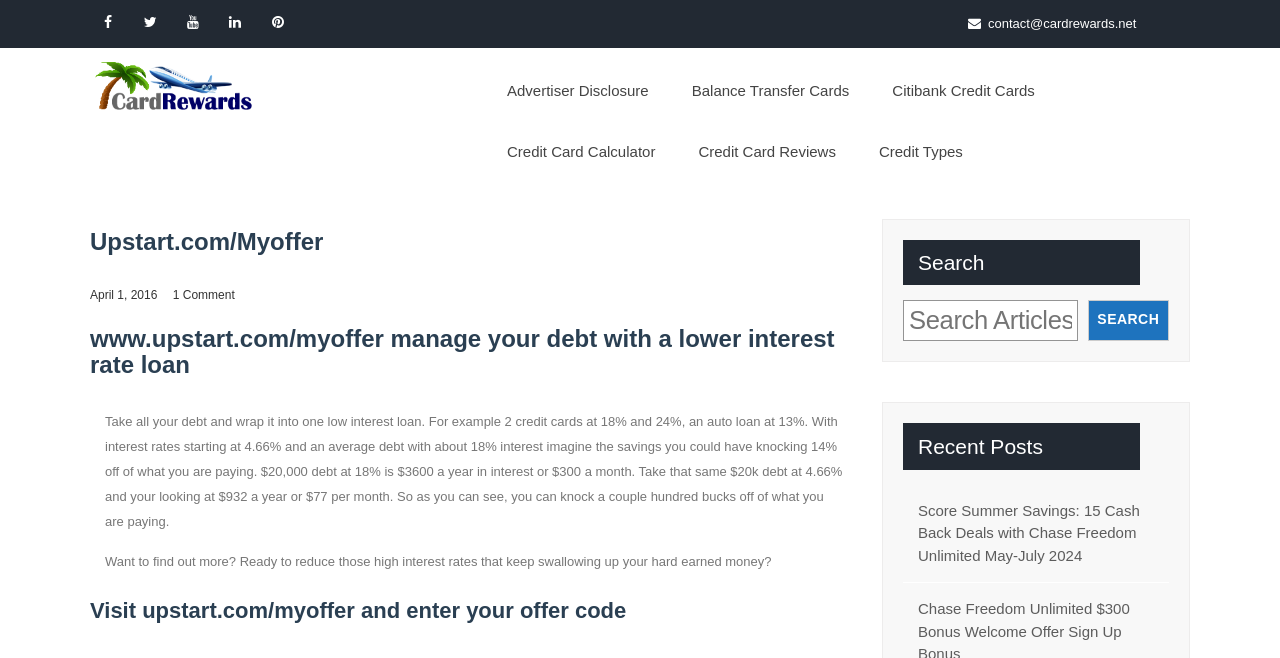Bounding box coordinates are specified in the format (top-left x, top-left y, bottom-right x, bottom-right y). All values are floating point numbers bounded between 0 and 1. Please provide the bounding box coordinate of the region this sentence describes: Search

[0.85, 0.455, 0.913, 0.517]